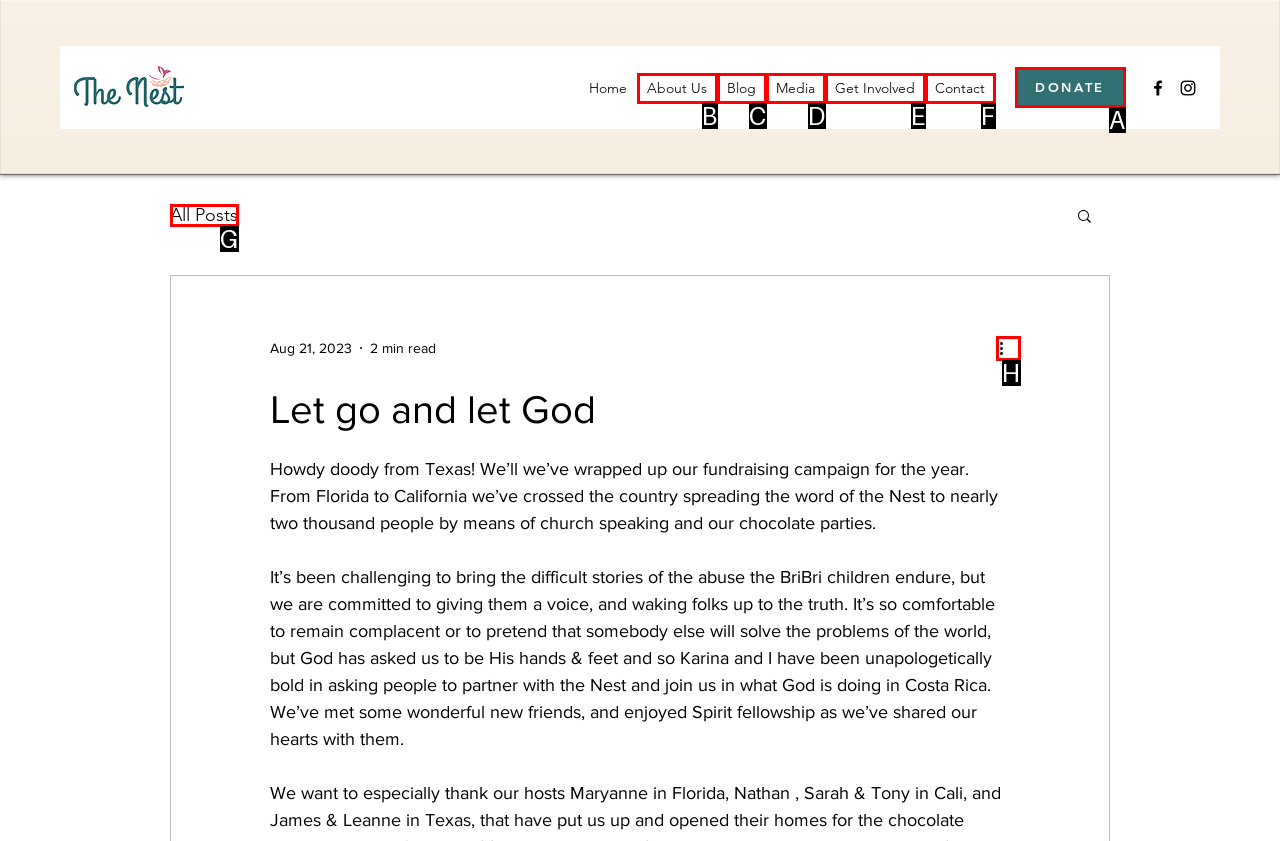Identify the letter of the option that best matches the following description: Get Involved. Respond with the letter directly.

E